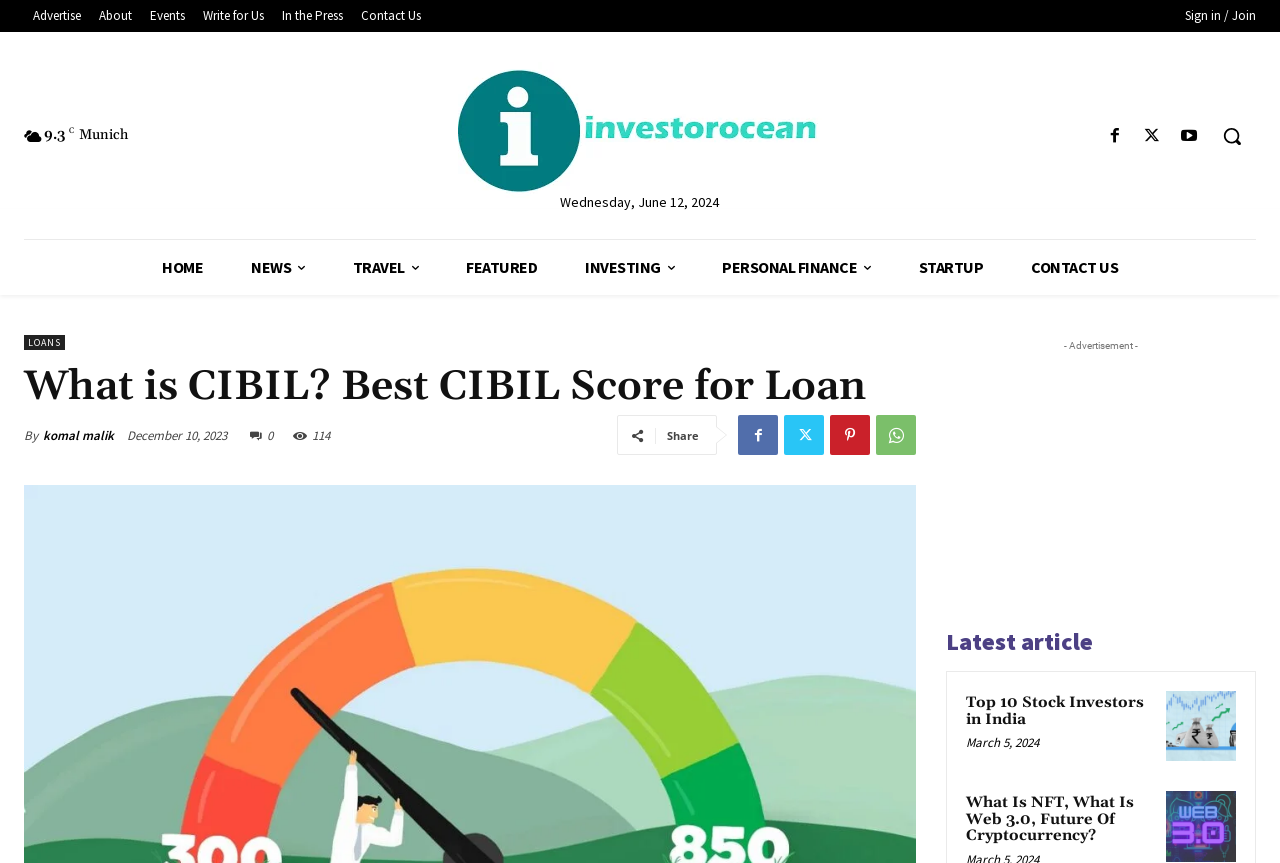Please identify the bounding box coordinates of the element I need to click to follow this instruction: "Visit the 'HOME' page".

[0.108, 0.278, 0.177, 0.342]